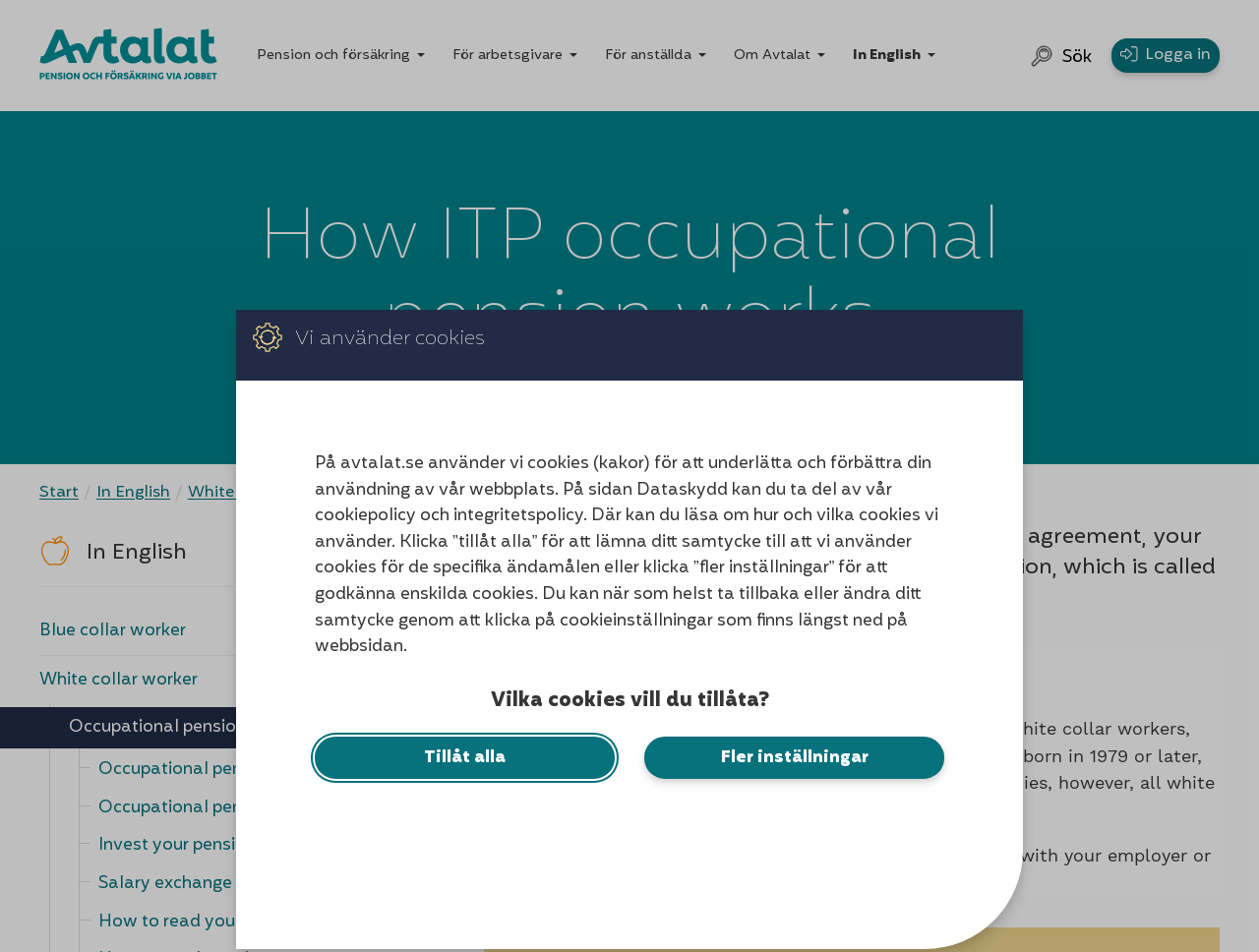Locate the bounding box coordinates of the element's region that should be clicked to carry out the following instruction: "Log in". The coordinates need to be four float numbers between 0 and 1, i.e., [left, top, right, bottom].

[0.883, 0.04, 0.969, 0.076]